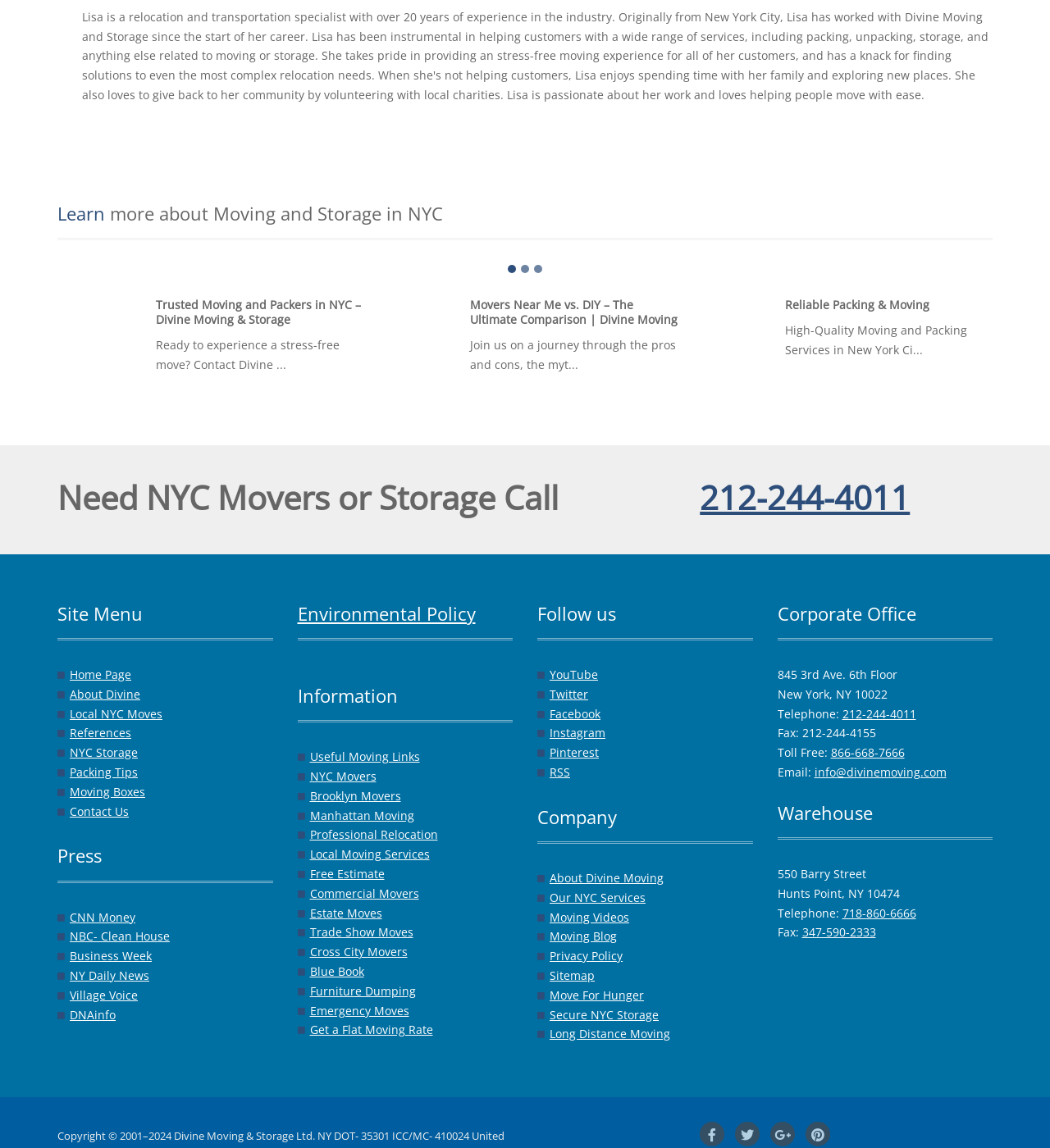Pinpoint the bounding box coordinates for the area that should be clicked to perform the following instruction: "Get a free quote today".

[0.654, 0.259, 0.747, 0.345]